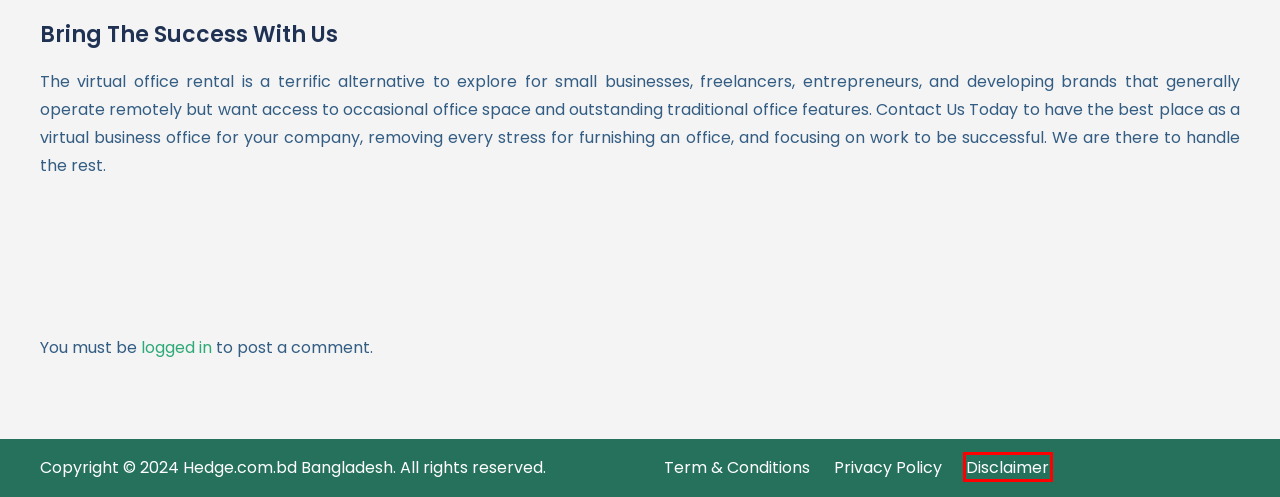Examine the screenshot of a webpage with a red bounding box around a specific UI element. Identify which webpage description best matches the new webpage that appears after clicking the element in the red bounding box. Here are the candidates:
A. Disclaimer - Employee Background Screening Company
B. Contracts & Licenses - Employee Background Screening Company
C. Contact - Employee Background Screening Company
D. M&A Service | Merger And Acquisition to Buy Bangladeshi company
E. Term & Conditions - Employee Background Screening Company
F. Privacy Policy - Employee Background Screening Company
G. Regulatory & Compliance - Employee Background Screening Company
H. Tax and Audit | Risk Analysis | M&A Tax | Business Assessment

A